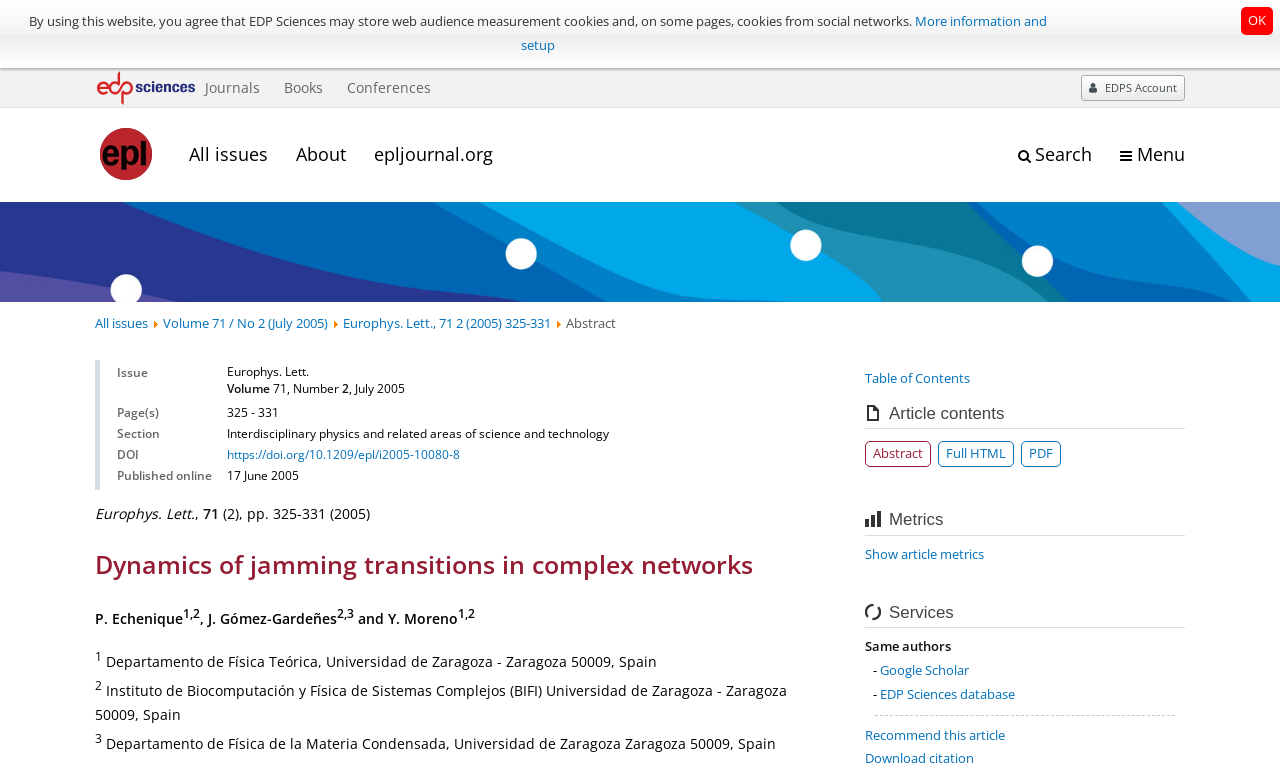Please identify the bounding box coordinates of the clickable element to fulfill the following instruction: "Search for a journal". The coordinates should be four float numbers between 0 and 1, i.e., [left, top, right, bottom].

[0.796, 0.183, 0.853, 0.218]